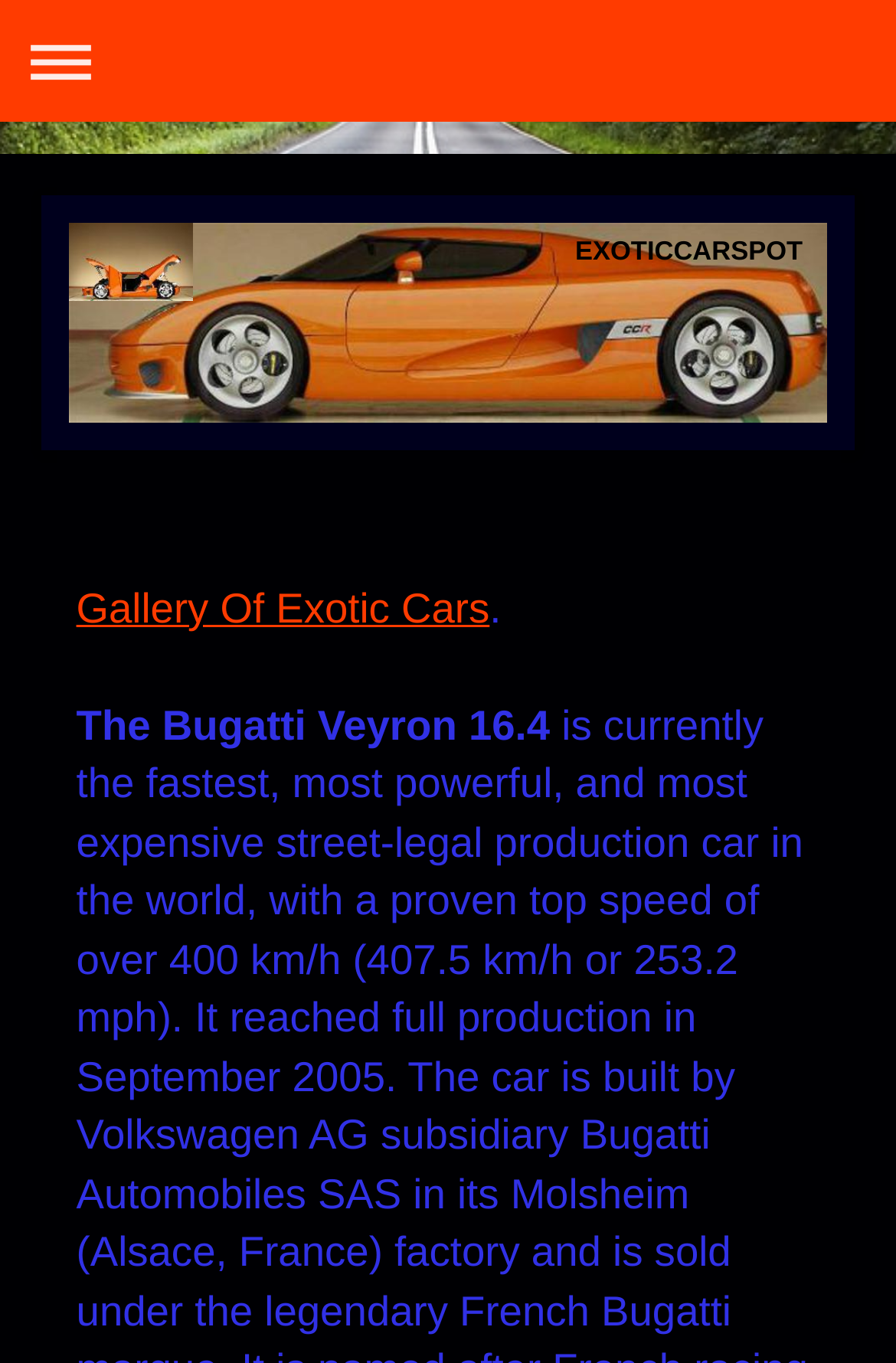Identify the bounding box of the HTML element described as: "Bedroom".

None